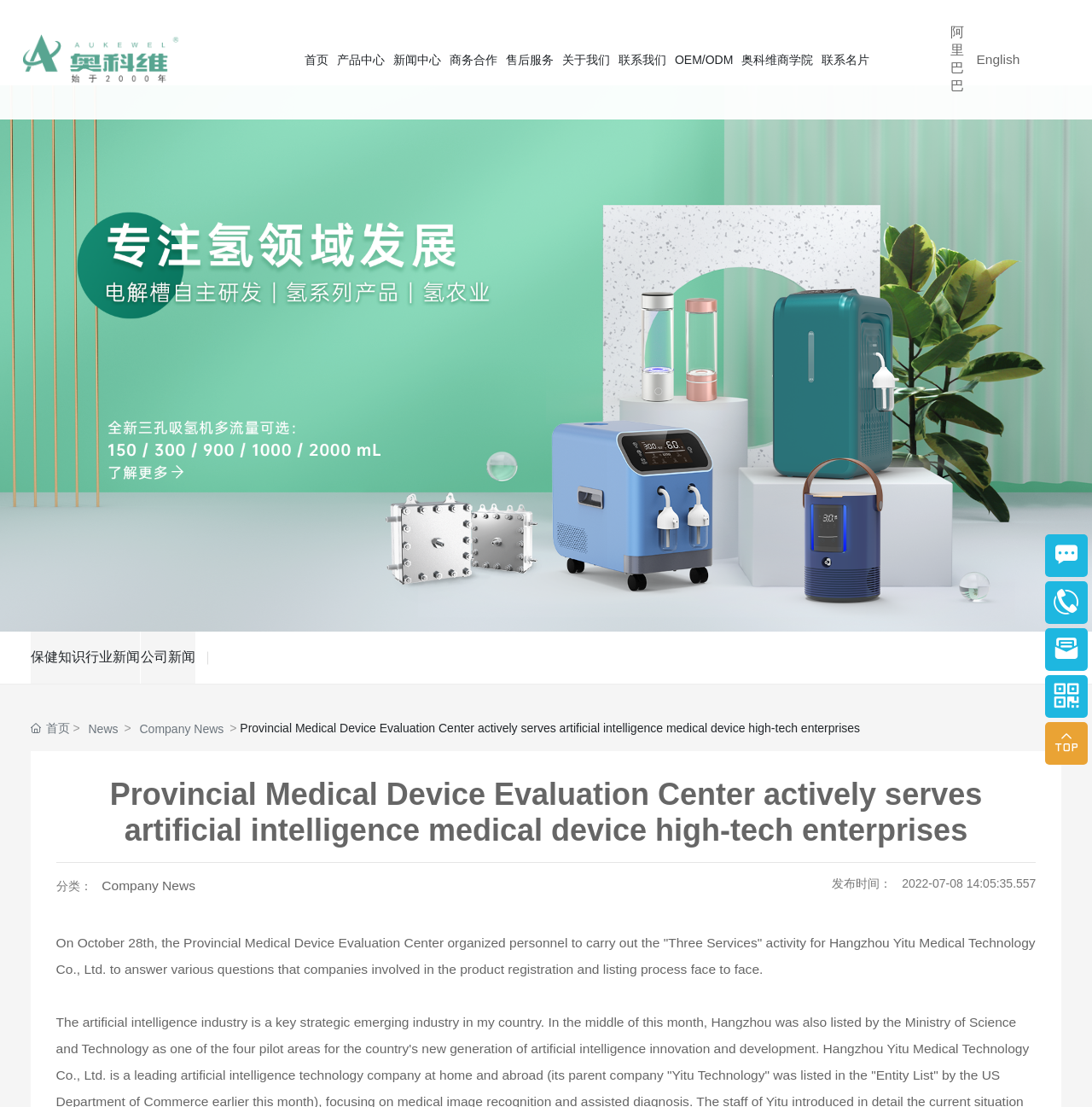Please identify the bounding box coordinates of the element on the webpage that should be clicked to follow this instruction: "Read the 'Company News'". The bounding box coordinates should be given as four float numbers between 0 and 1, formatted as [left, top, right, bottom].

[0.093, 0.793, 0.179, 0.807]